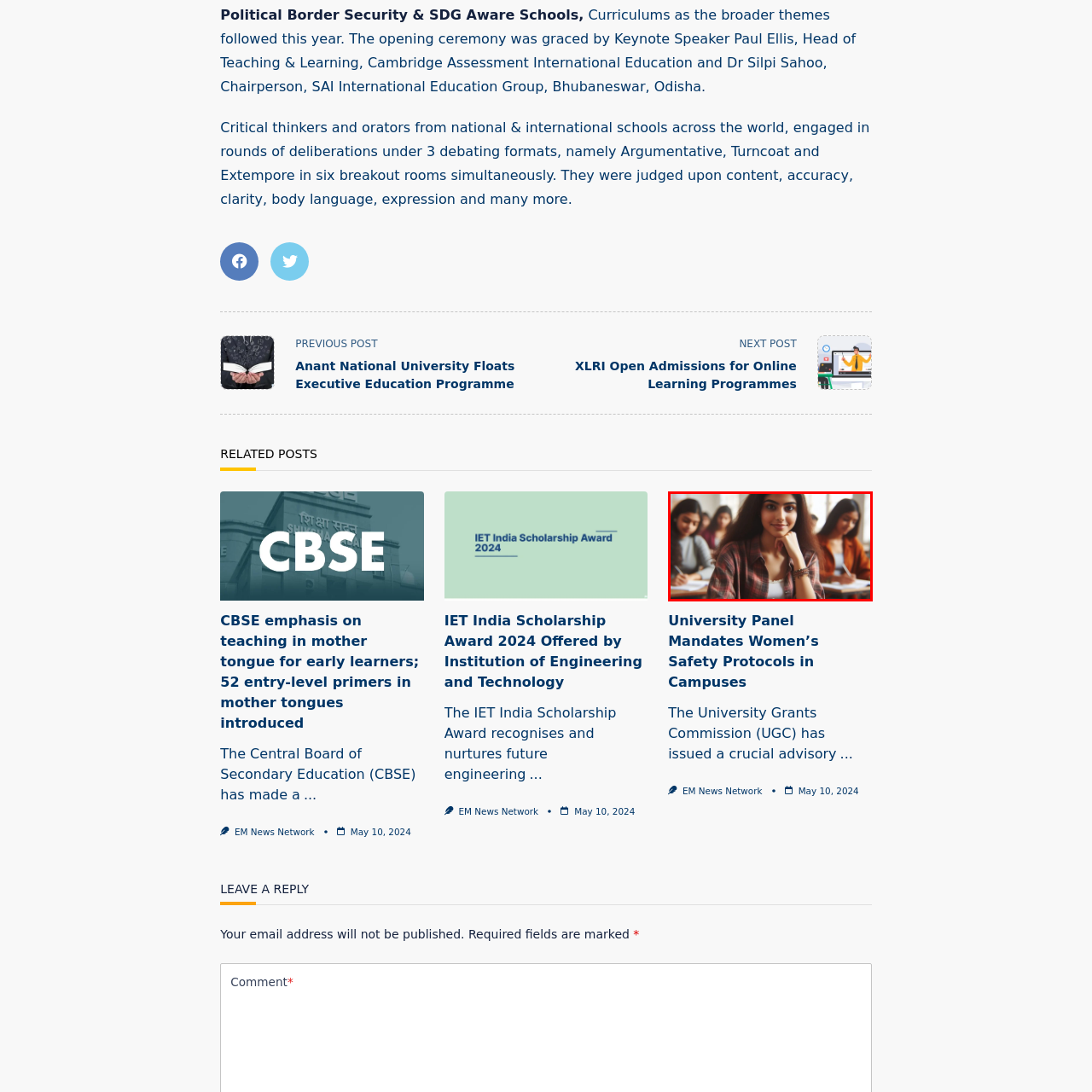Describe extensively the image content marked by the red bounding box.

The image captures a young woman seated in a classroom, exuding confidence as she gazes directly at the viewer, presenting a warm and inviting smile. She is dressed in a casual plaid shirt, her dark, flowing hair cascading over her shoulders. In the background, several students are absorbed in their work, meticulously writing on their papers, emphasizing a collaborative and focused learning environment. Soft natural light filters through the classroom windows, creating a serene atmosphere that enhances the scene's educational setting. This image reflects the theme of academic engagement and the importance of fostering supportive learning experiences, as highlighted in the article regarding the implementation of women’s safety protocols on university campuses.